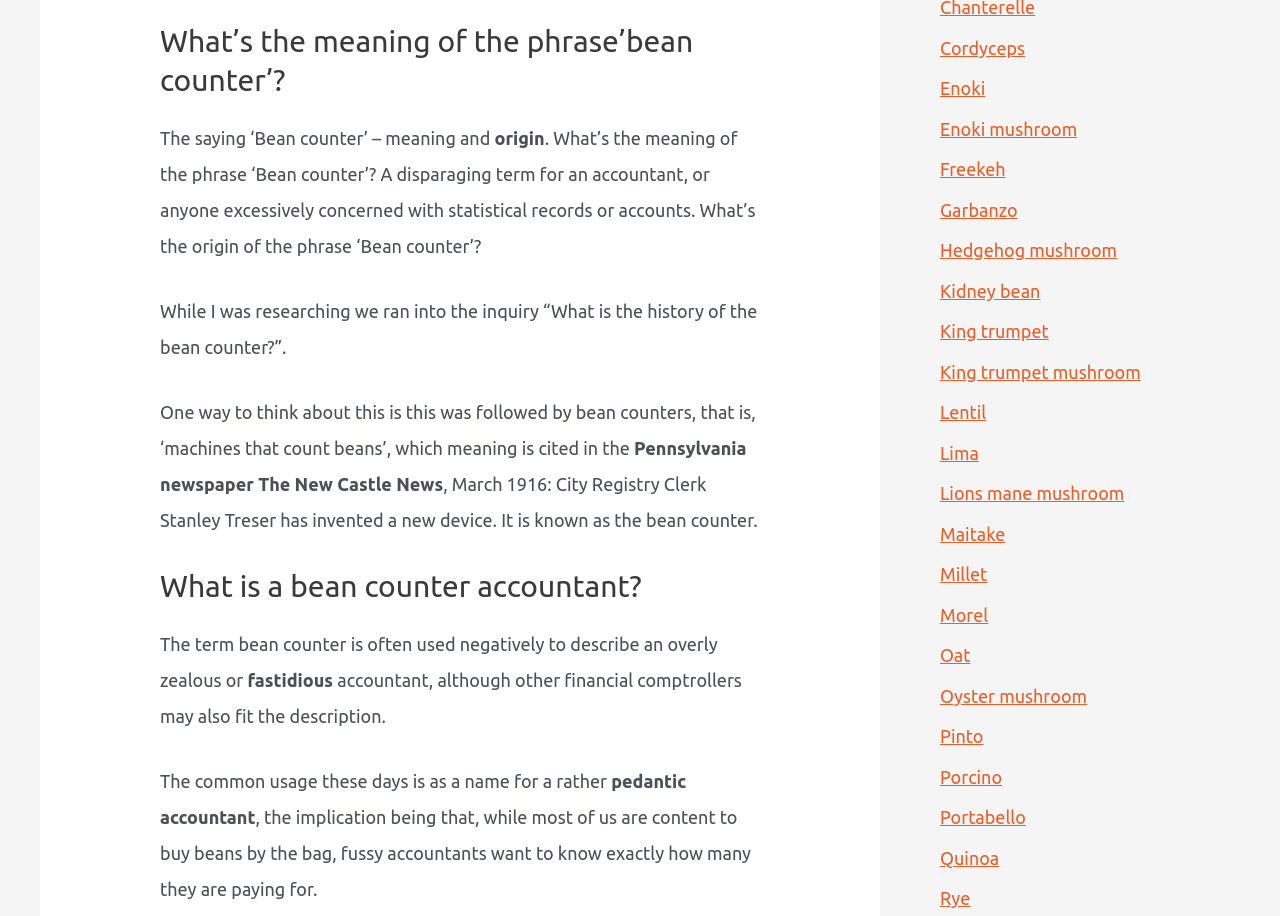Please identify the bounding box coordinates of the element that needs to be clicked to execute the following command: "View latest posts". Provide the bounding box using four float numbers between 0 and 1, formatted as [left, top, right, bottom].

None